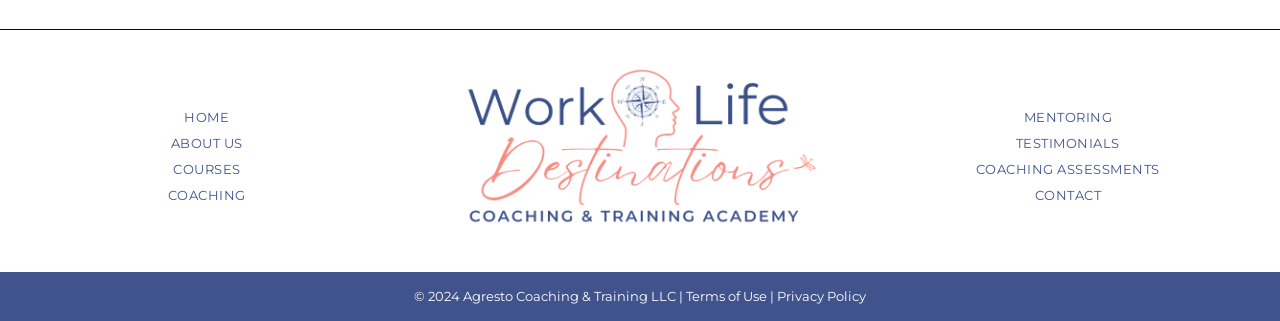How many links are on the left side of the page?
Please answer the question as detailed as possible based on the image.

I counted the number of link elements on the left side of the page by looking at their bounding box coordinates. The links 'HOME', 'ABOUT US', 'COURSES', and 'COACHING' all have x1 coordinates less than 0.3, indicating that they are on the left side of the page.